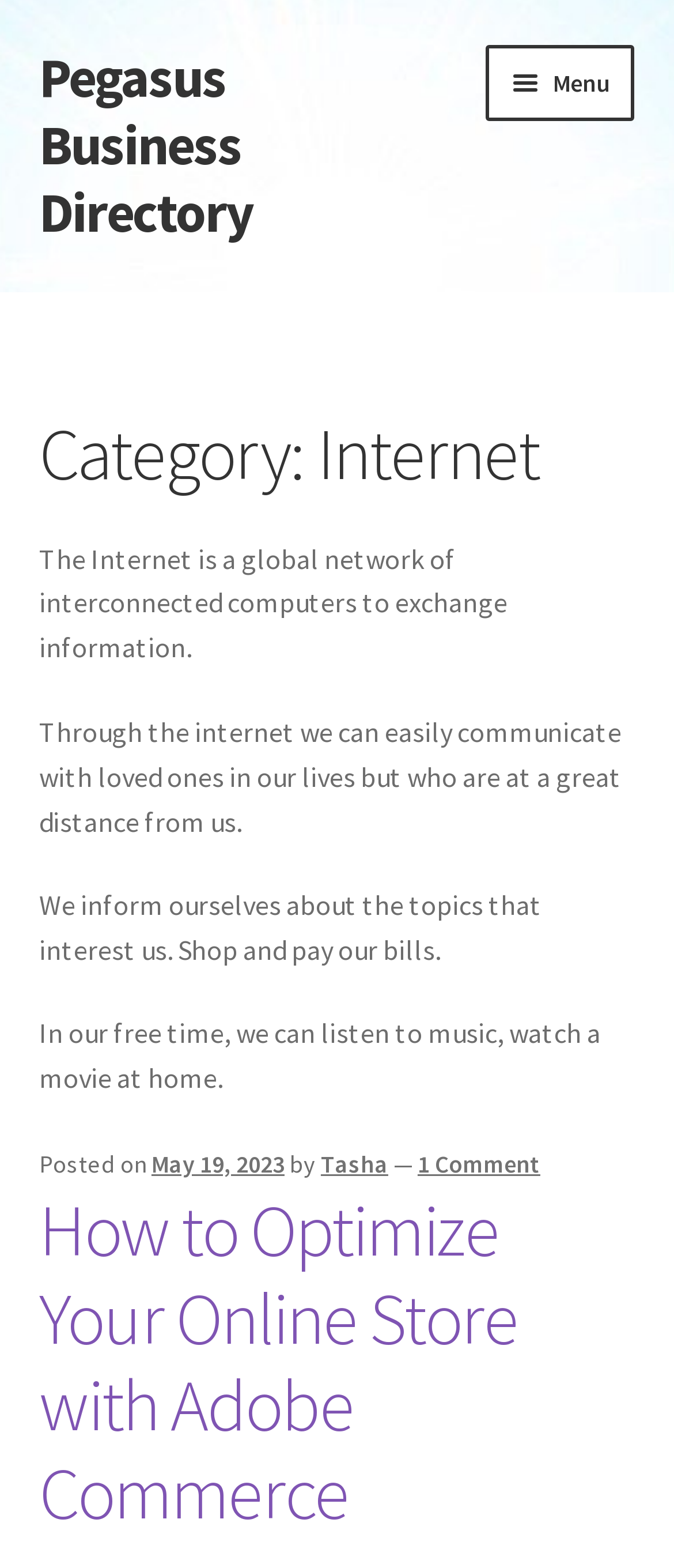Please determine the bounding box coordinates of the element's region to click in order to carry out the following instruction: "add a new listing". The coordinates should be four float numbers between 0 and 1, i.e., [left, top, right, bottom].

[0.058, 0.216, 0.942, 0.276]